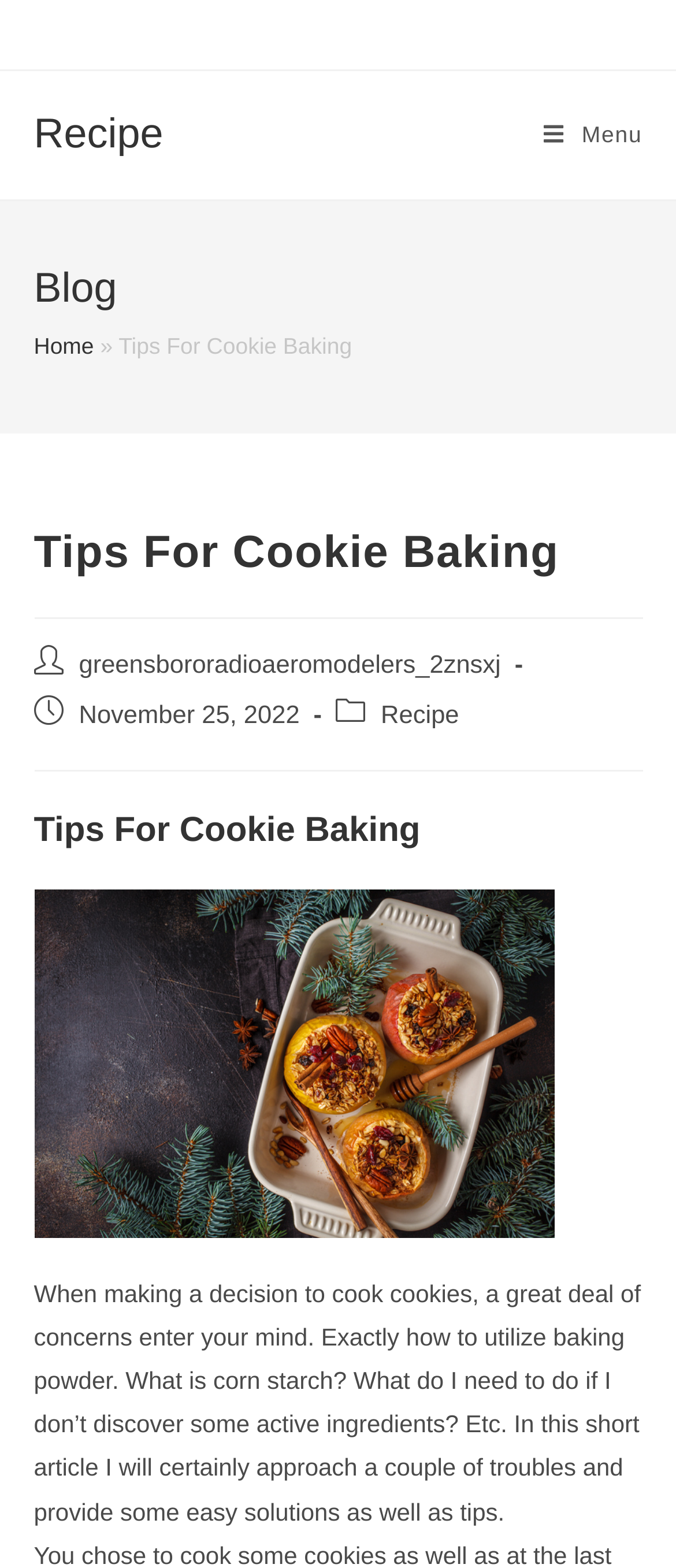Can you give a comprehensive explanation to the question given the content of the image?
What concerns might a person have when deciding to cook cookies?

I found the answer by reading the introductory paragraph, which mentions that when making a decision to cook cookies, a great deal of concerns enter one's mind, such as how to utilize baking powder, what is corn starch, and what to do if some ingredients are not found.